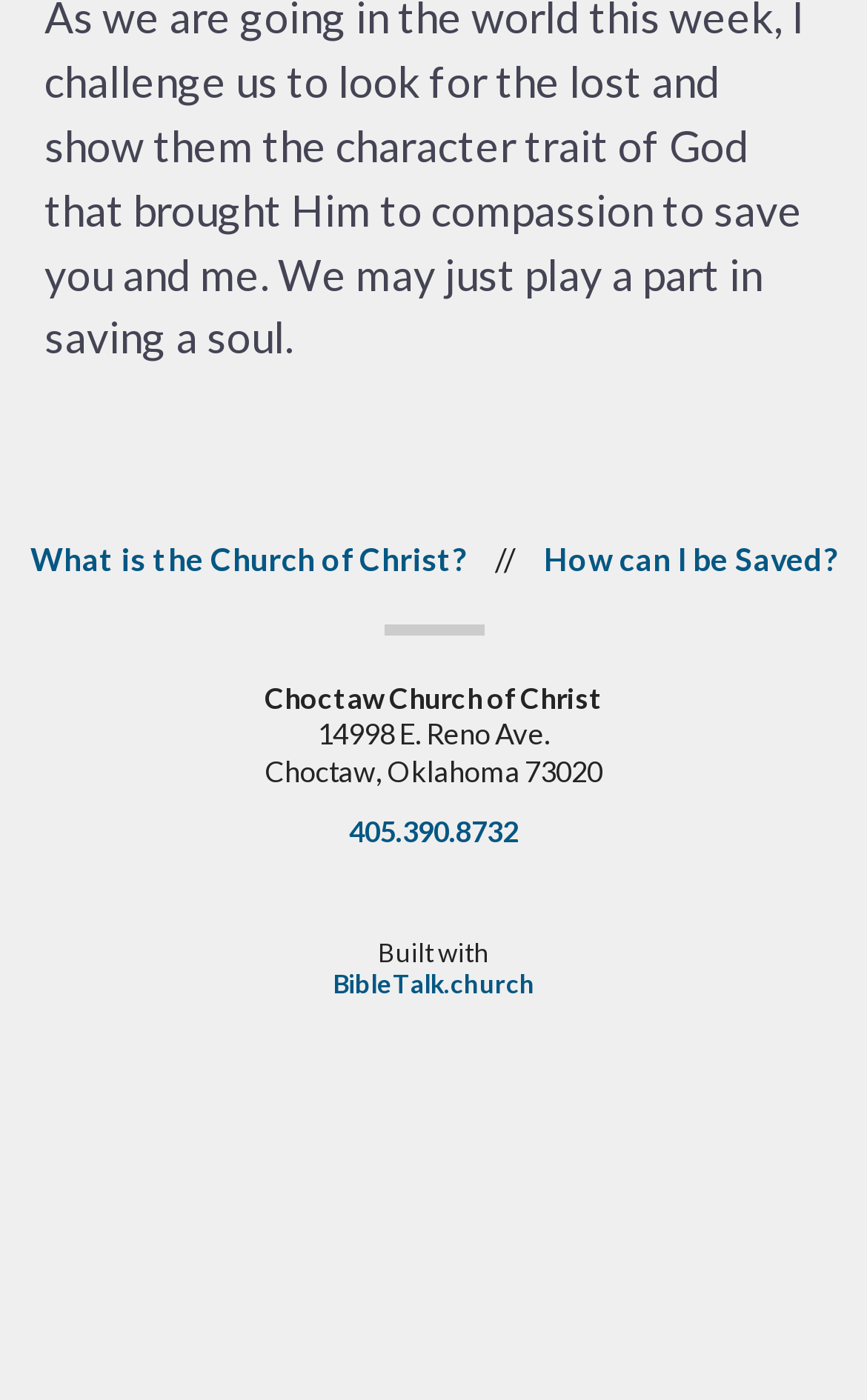What is the address of the church?
Please answer the question as detailed as possible.

I found the address of the church by looking at the static text elements '14998 E. Reno Ave.' and 'Choctaw, Oklahoma 73020' which are located at the top of the webpage, indicating that they are the address of the church.